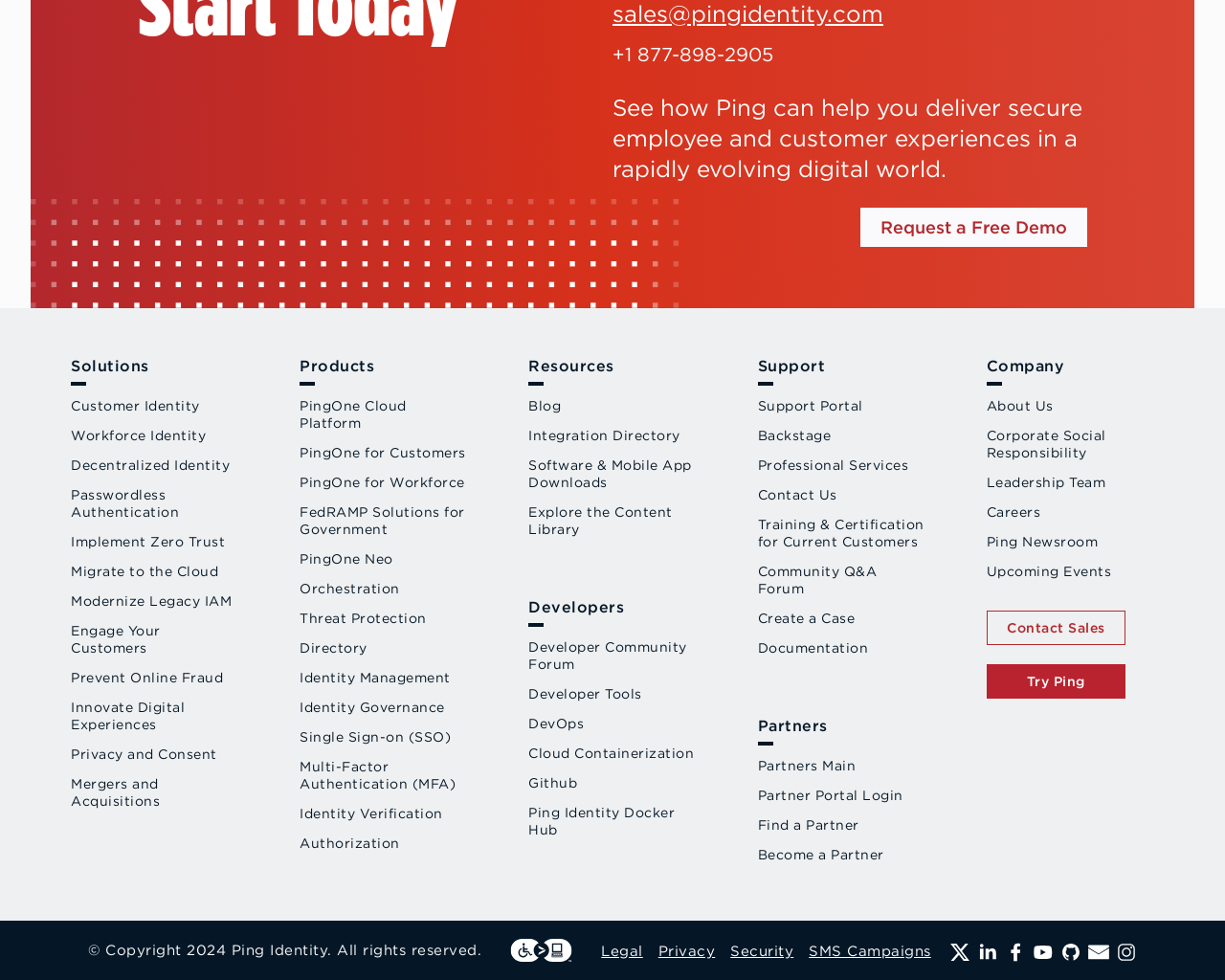Bounding box coordinates are given in the format (top-left x, top-left y, bottom-right x, bottom-right y). All values should be floating point numbers between 0 and 1. Provide the bounding box coordinate for the UI element described as: aria-label="Connect with us via YouTube"

[0.843, 0.961, 0.86, 0.982]